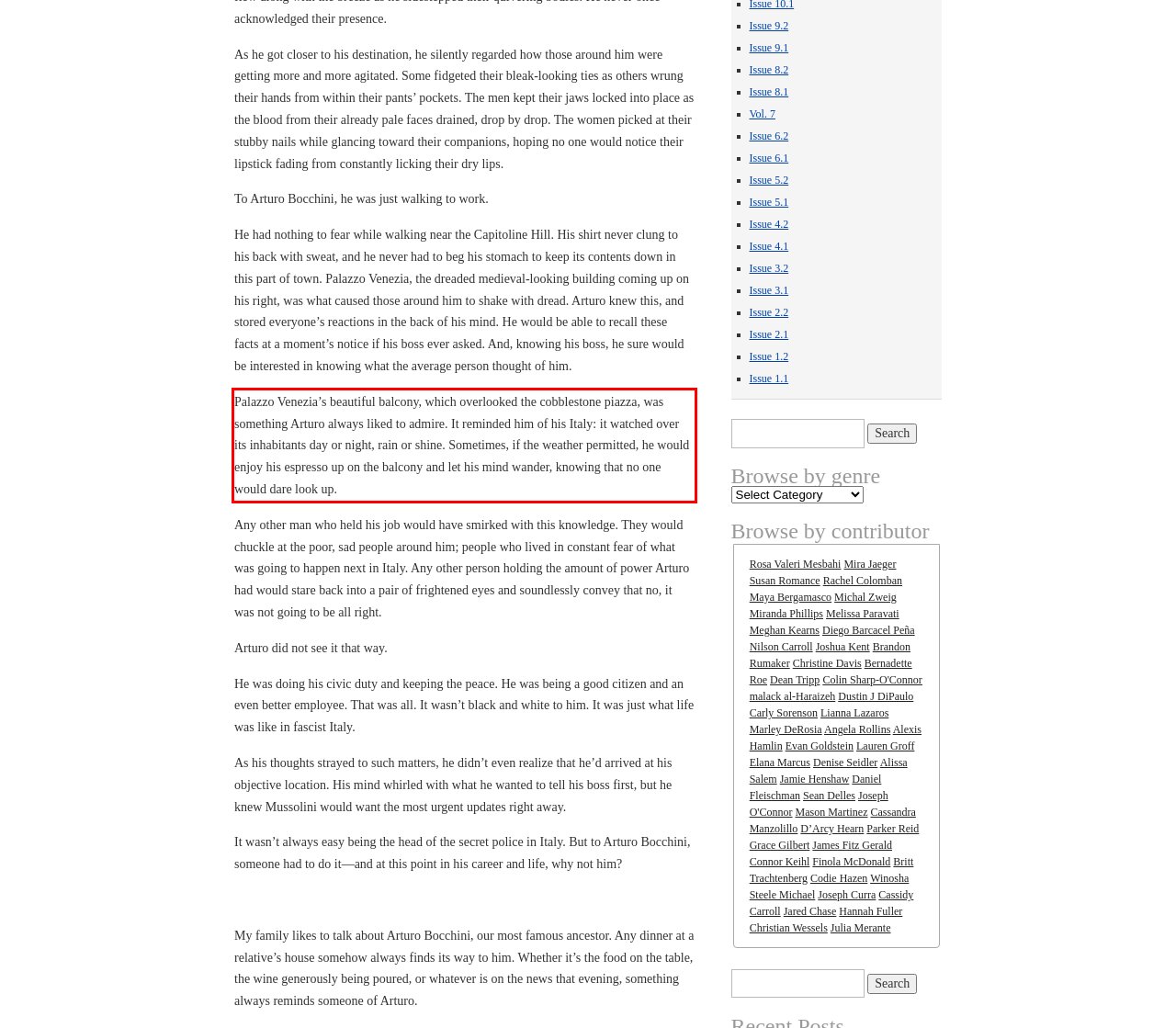Examine the screenshot of the webpage, locate the red bounding box, and generate the text contained within it.

Palazzo Venezia’s beautiful balcony, which overlooked the cobblestone piazza, was something Arturo always liked to admire. It reminded him of his Italy: it watched over its inhabitants day or night, rain or shine. Sometimes, if the weather permitted, he would enjoy his espresso up on the balcony and let his mind wander, knowing that no one would dare look up.